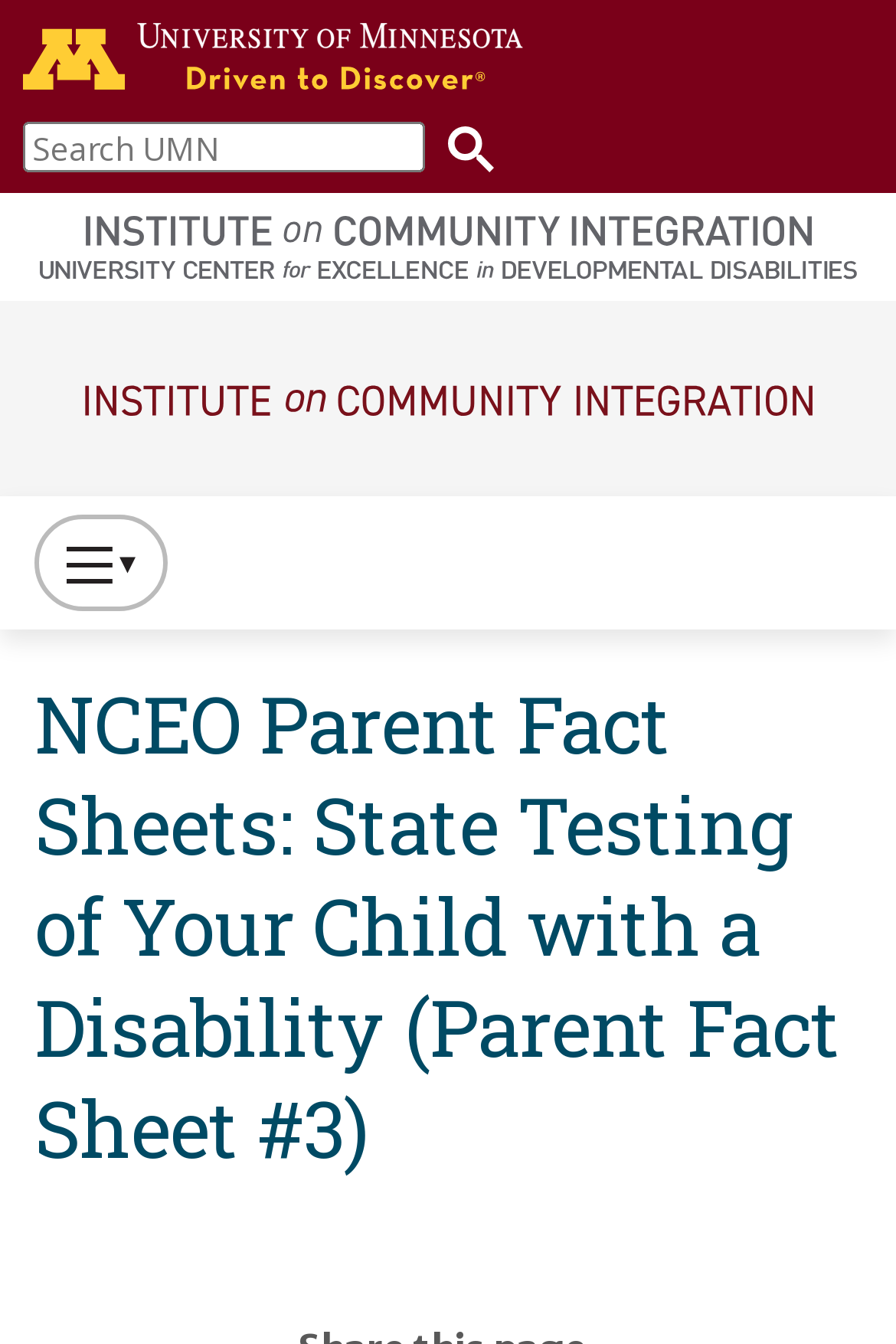Based on the element description alt="Institute on Community Integration", identify the bounding box coordinates for the UI element. The coordinates should be in the format (top-left x, top-left y, bottom-right x, bottom-right y) and within the 0 to 1 range.

[0.083, 0.156, 0.917, 0.185]